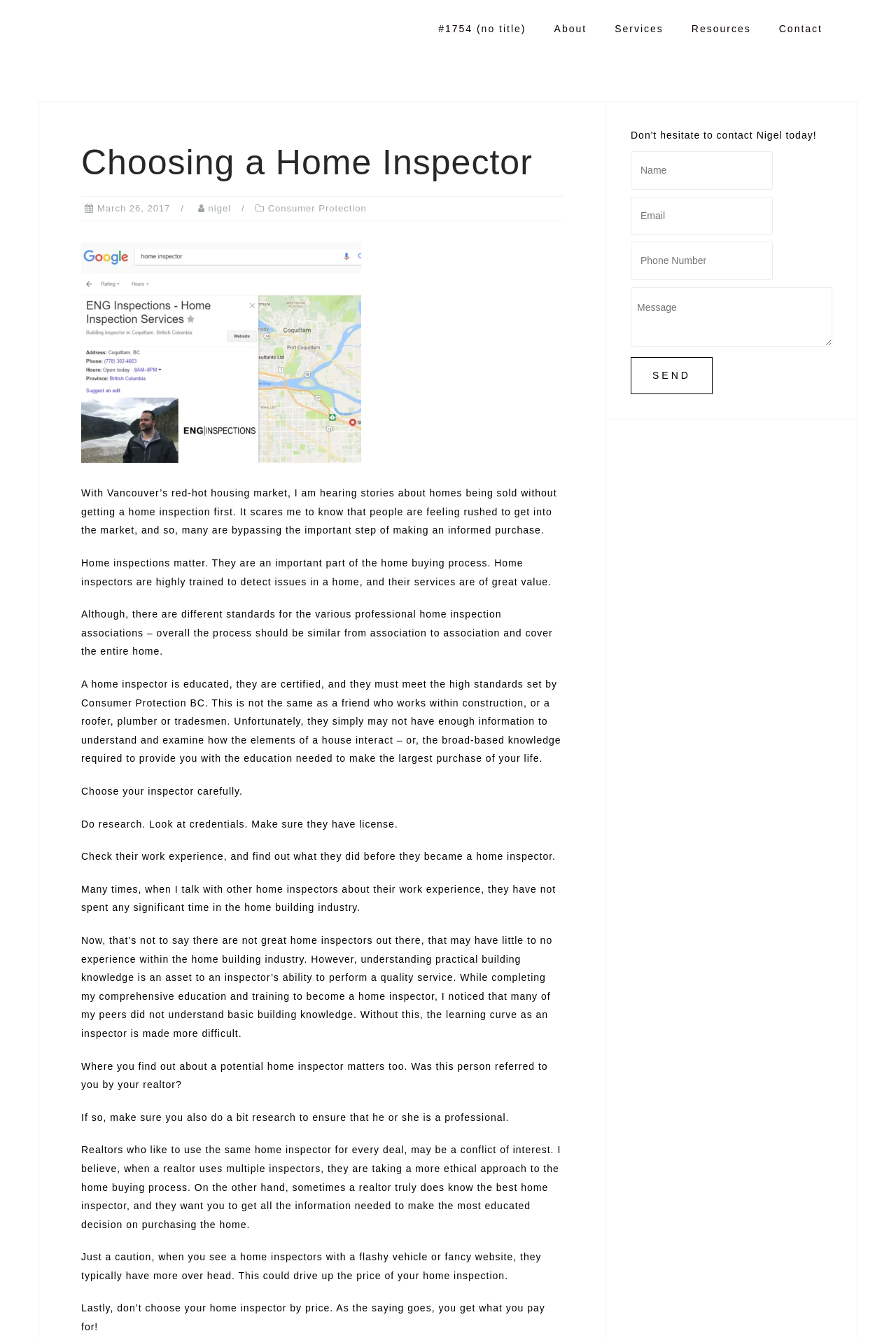Please specify the bounding box coordinates of the region to click in order to perform the following instruction: "Click the 'Send' button".

[0.704, 0.267, 0.795, 0.294]